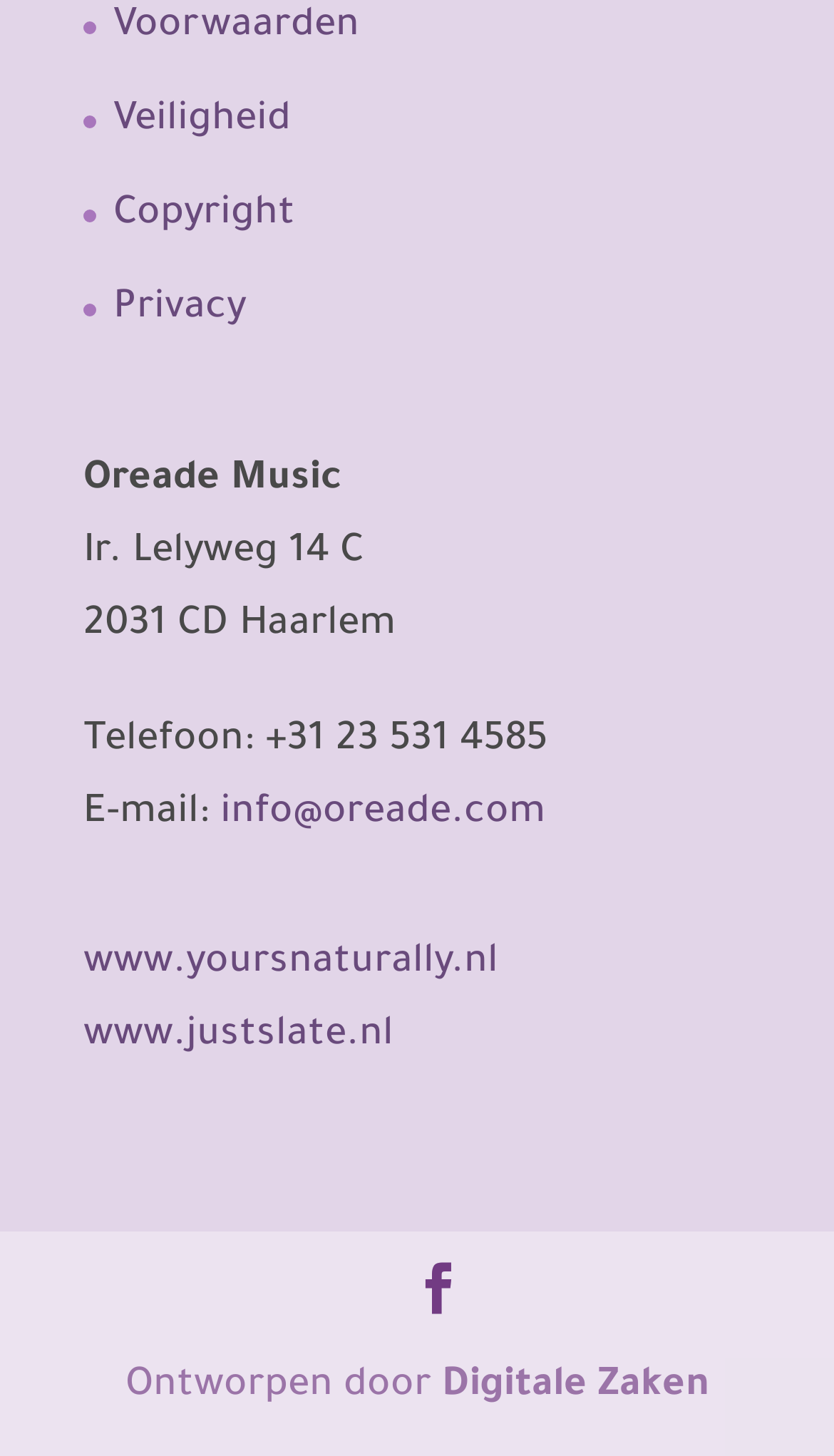Locate the bounding box coordinates of the clickable area to execute the instruction: "Check the phone number". Provide the coordinates as four float numbers between 0 and 1, represented as [left, top, right, bottom].

[0.1, 0.495, 0.656, 0.525]